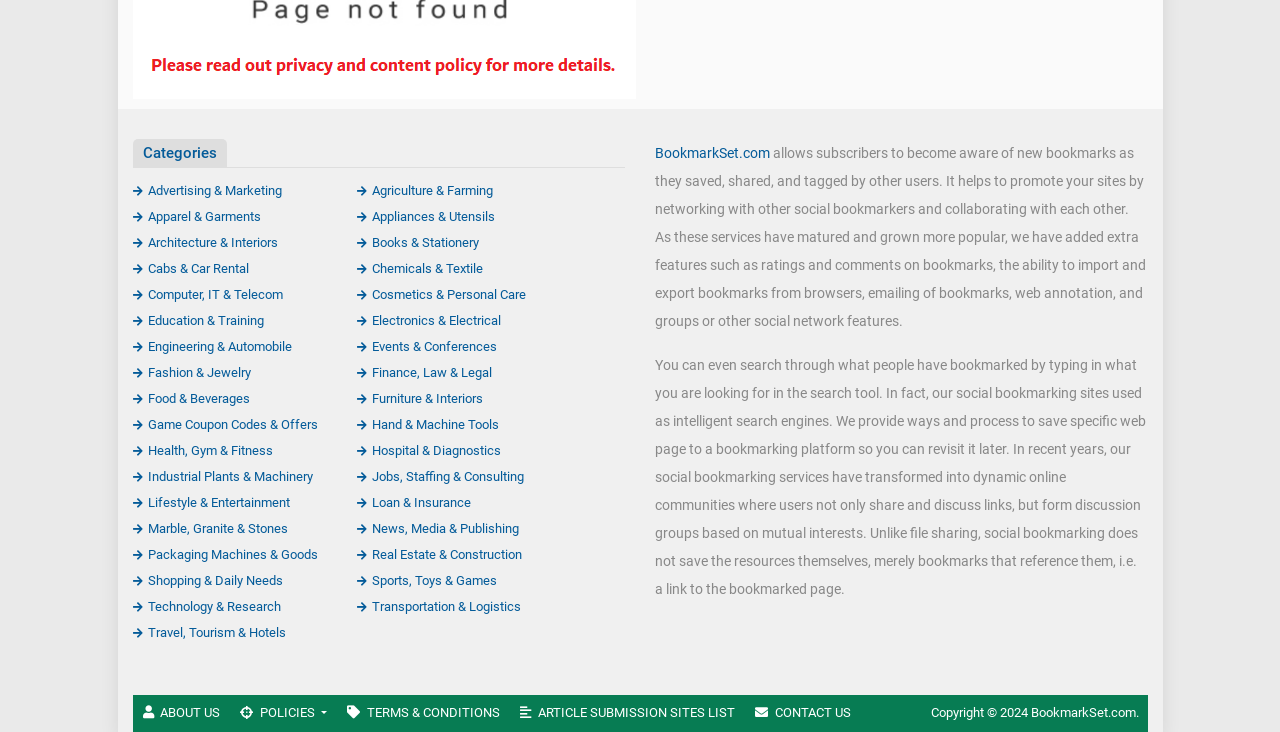From the element description Contact Us, predict the bounding box coordinates of the UI element. The coordinates must be specified in the format (top-left x, top-left y, bottom-right x, bottom-right y) and should be within the 0 to 1 range.

[0.582, 0.949, 0.672, 1.0]